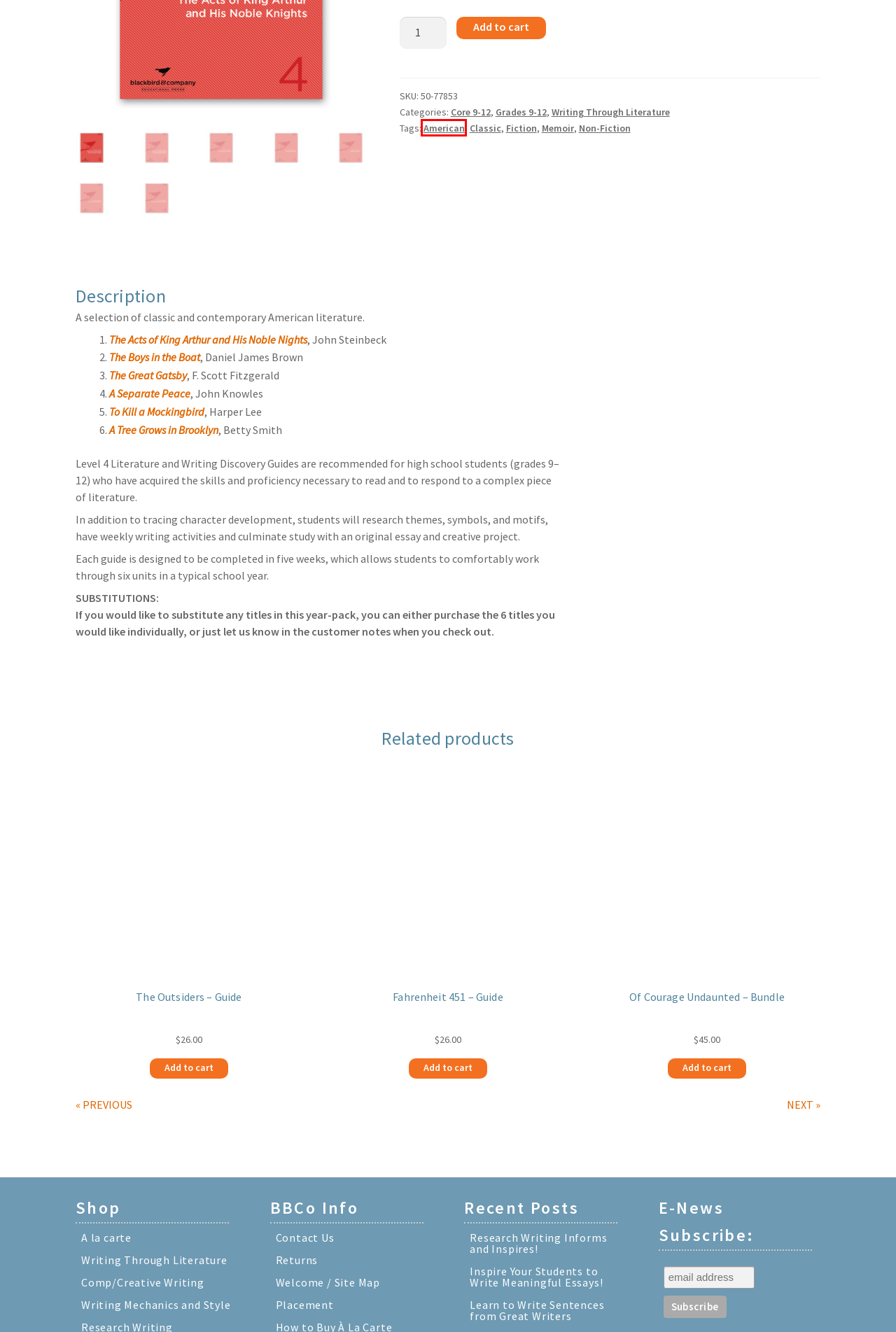Observe the provided screenshot of a webpage that has a red rectangle bounding box. Determine the webpage description that best matches the new webpage after clicking the element inside the red bounding box. Here are the candidates:
A. To Kill a Mockingbird – Bundle – Blackbird and Company
B. American – Blackbird and Company
C. Compositon and Creative Writing – Blackbird and Company
D. Non-Fiction – Blackbird and Company
E. A Tree Grows in Brooklyn – Bundle – Blackbird and Company
F. Site Map – Blackbird and Company
G. The Outsiders – Guide – Blackbird and Company
H. The Acts of King Arthur and His Noble Knights – Bundle – Blackbird and Company

B